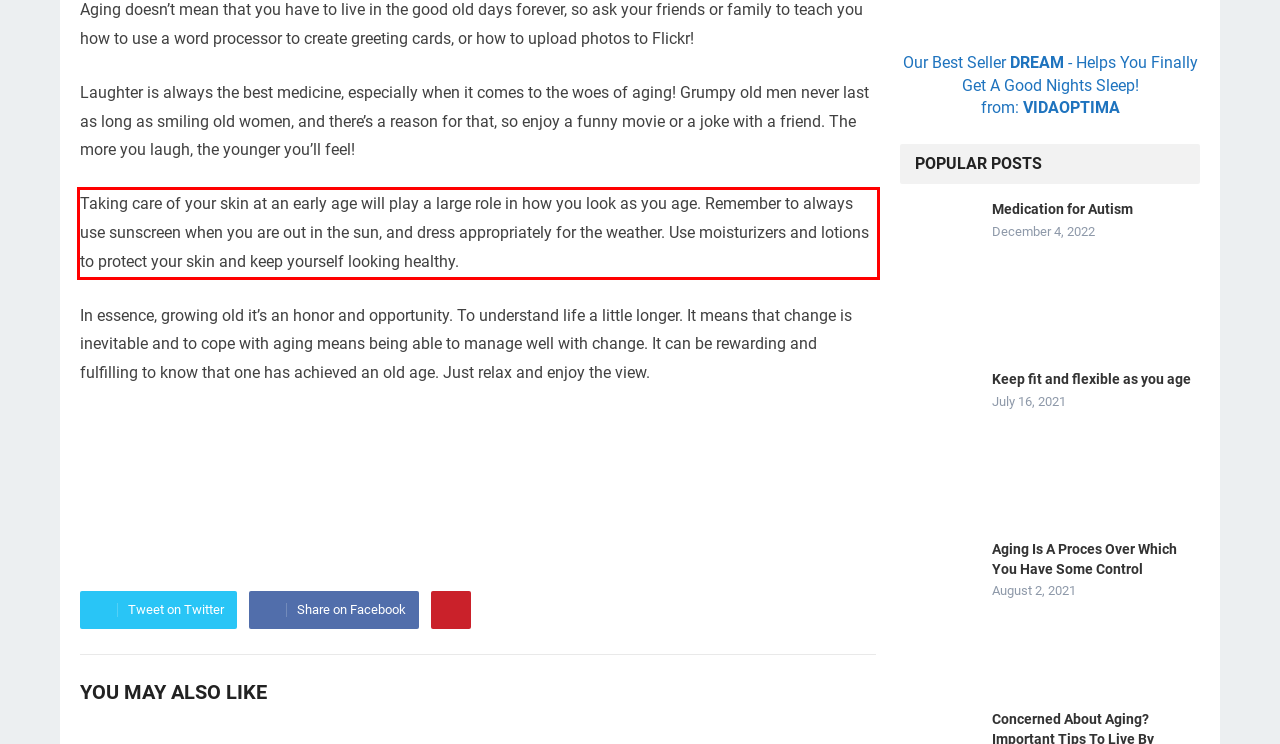You are provided with a screenshot of a webpage that includes a red bounding box. Extract and generate the text content found within the red bounding box.

Taking care of your skin at an early age will play a large role in how you look as you age. Remember to always use sunscreen when you are out in the sun, and dress appropriately for the weather. Use moisturizers and lotions to protect your skin and keep yourself looking healthy.